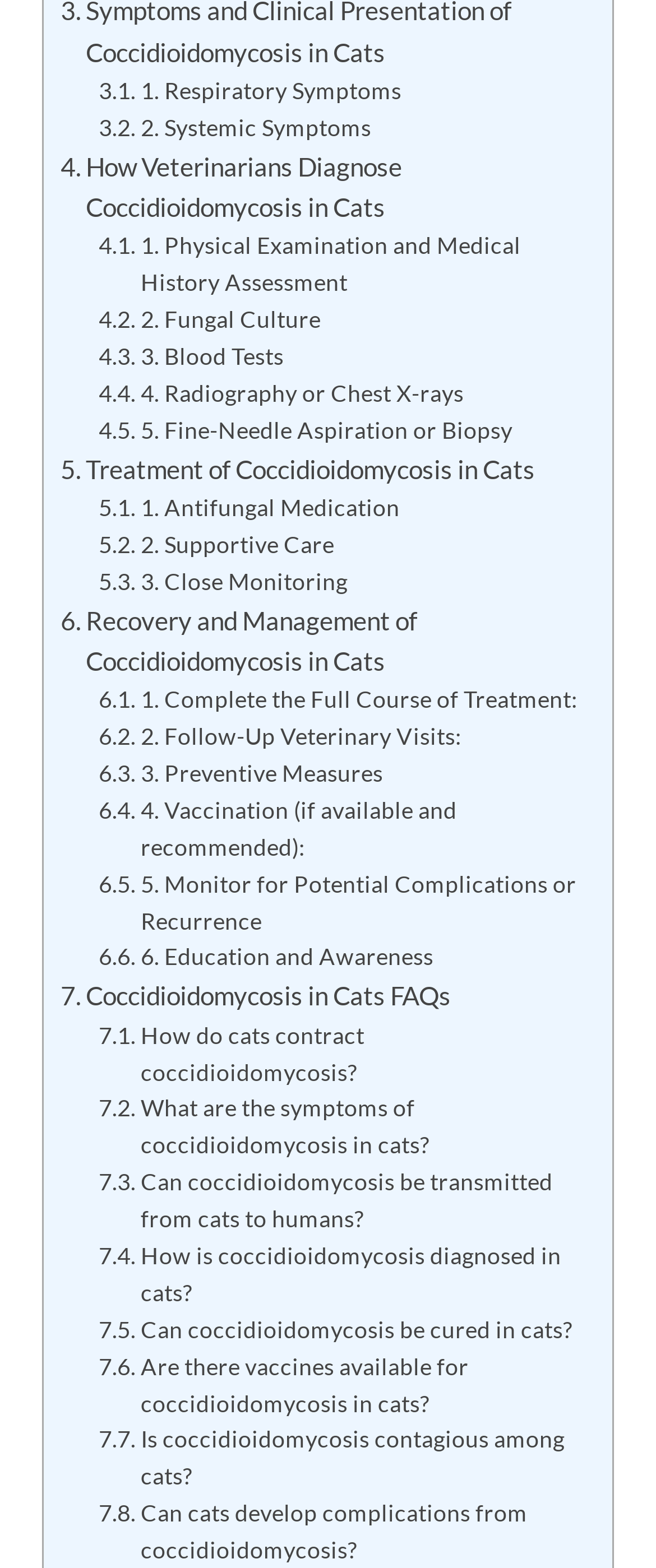Locate the bounding box coordinates of the segment that needs to be clicked to meet this instruction: "Find out how cats contract coccidioidomycosis".

[0.151, 0.648, 0.882, 0.695]